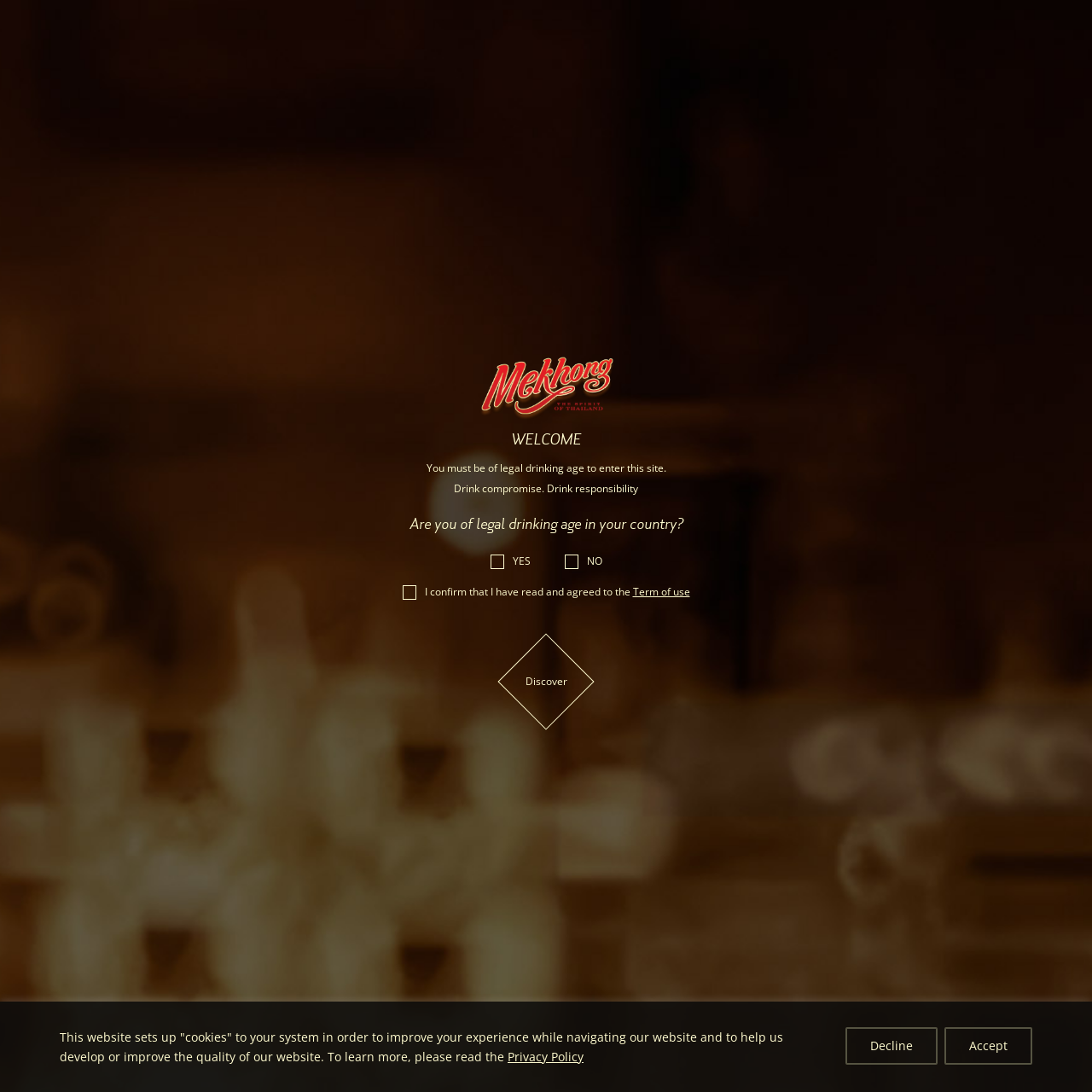Bounding box coordinates are specified in the format (top-left x, top-left y, bottom-right x, bottom-right y). All values are floating point numbers bounded between 0 and 1. Please provide the bounding box coordinate of the region this sentence describes: Term of use

[0.579, 0.535, 0.632, 0.548]